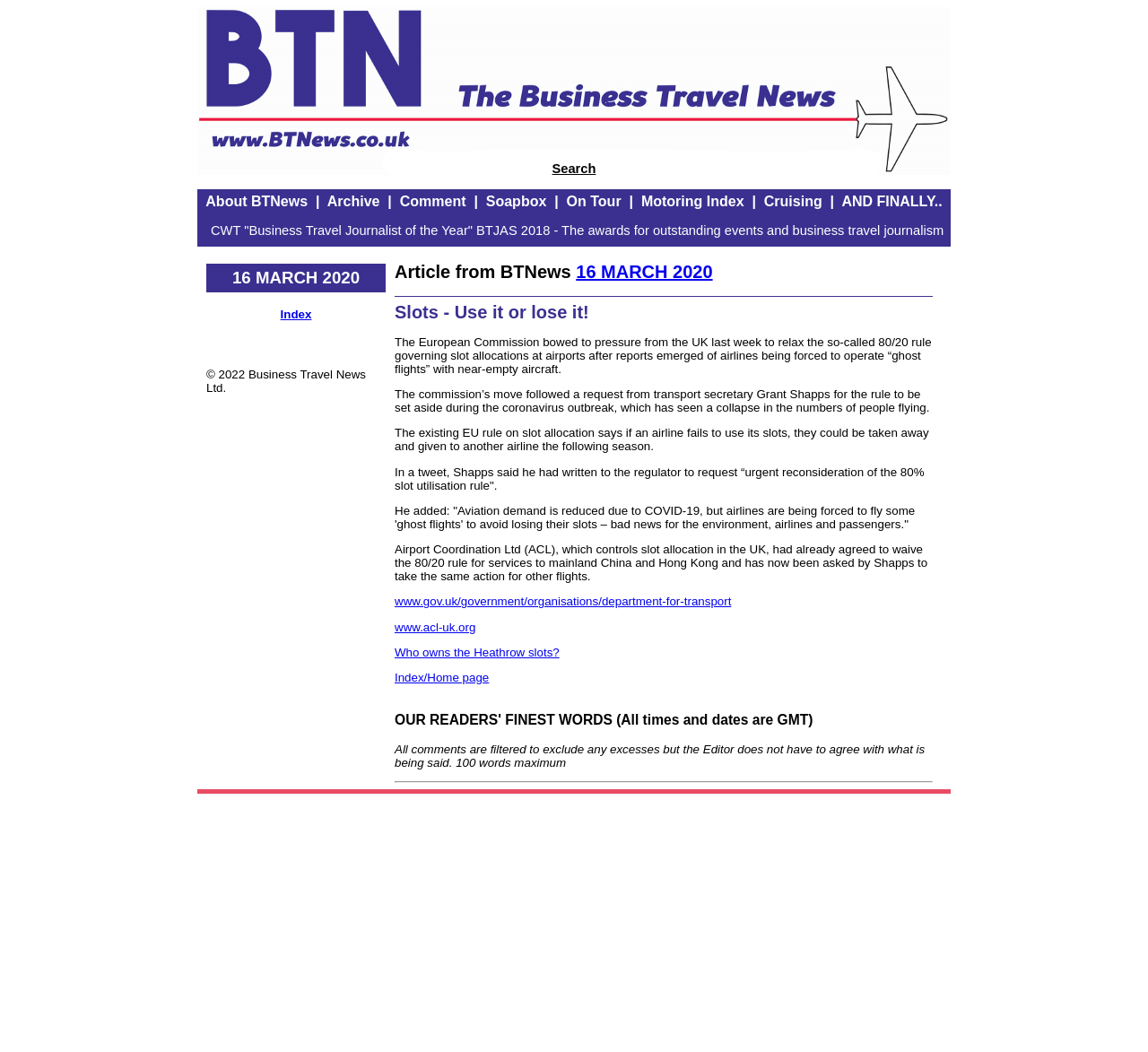Detail the various sections and features present on the webpage.

The webpage is a news article page from BTNews, a business travel news website. At the top, there is a logo image and a search link. Below the logo, there are several links to different sections of the website, including "About BTNews", "Archive", "Comment", "Soapbox", "On Tour", "Motoring Index", "Cruising", and "AND FINALLY..". These links are arranged horizontally and separated by vertical lines.

Below the links, there is a heading that reads "Article from BTNews 16 MARCH 2020", followed by a subheading "Slots - Use it or lose it!". The article discusses the European Commission's decision to relax the 80/20 rule governing slot allocations at airports due to the coronavirus outbreak.

The article is divided into several paragraphs, each discussing a different aspect of the issue. There are also several links to external websites, including the UK government's Department for Transport and Airport Coordination Ltd.

At the bottom of the page, there is a section titled "OUR READERS' FINEST WORDS" with a note about commenting on the article. There is also a horizontal separator line below this section.

On the bottom left of the page, there is a copyright notice that reads "© 2022 Business Travel News Ltd.".